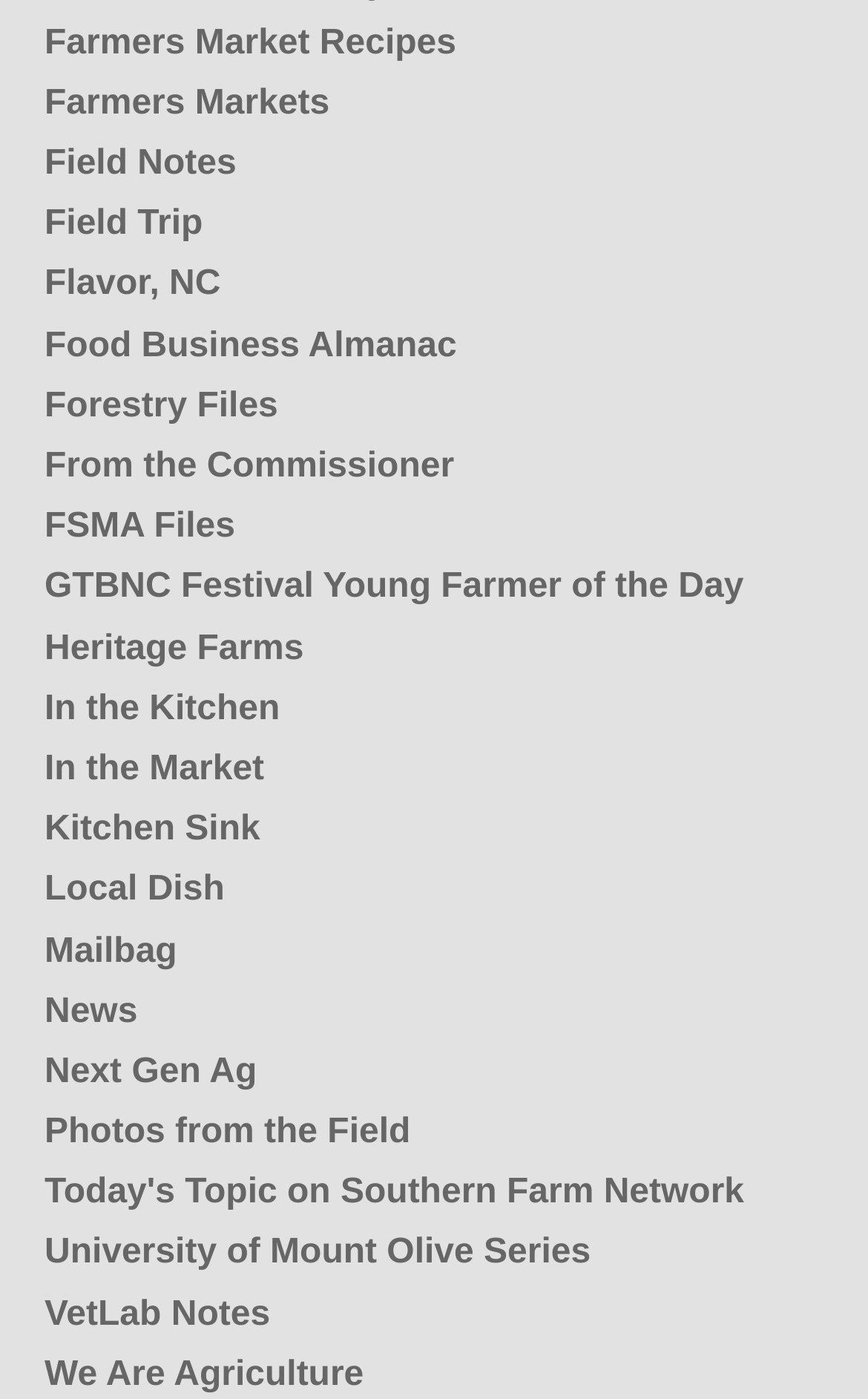Is there a link about news on the webpage?
From the image, respond using a single word or phrase.

Yes